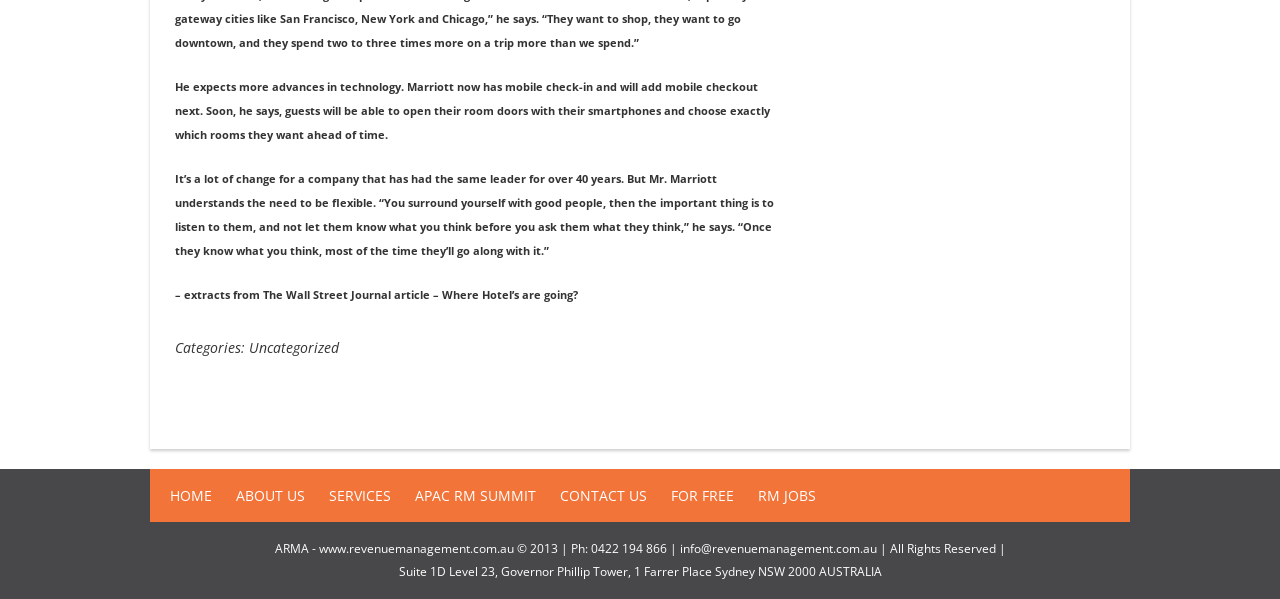Identify the bounding box of the UI element that matches this description: "Services".

[0.257, 0.811, 0.305, 0.843]